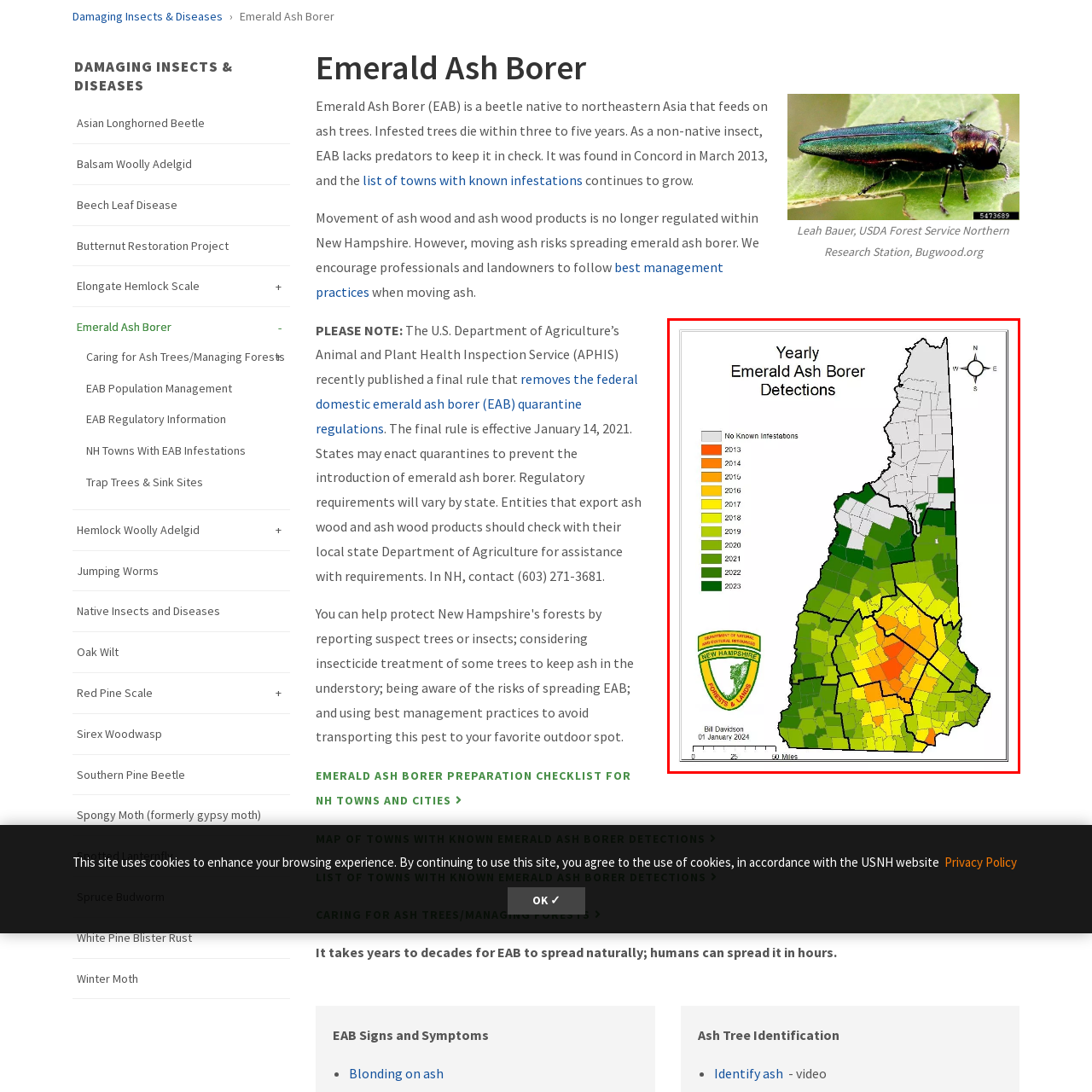Concentrate on the image area surrounded by the red border and answer the following question comprehensively: Who is credited with creating the map?

The map is attributed to Bill Davidson, suggesting that he is the creator or designer of the map, and his work is being presented as a reliable and authoritative source of information on the Emerald Ash Borer infestations in New Hampshire.